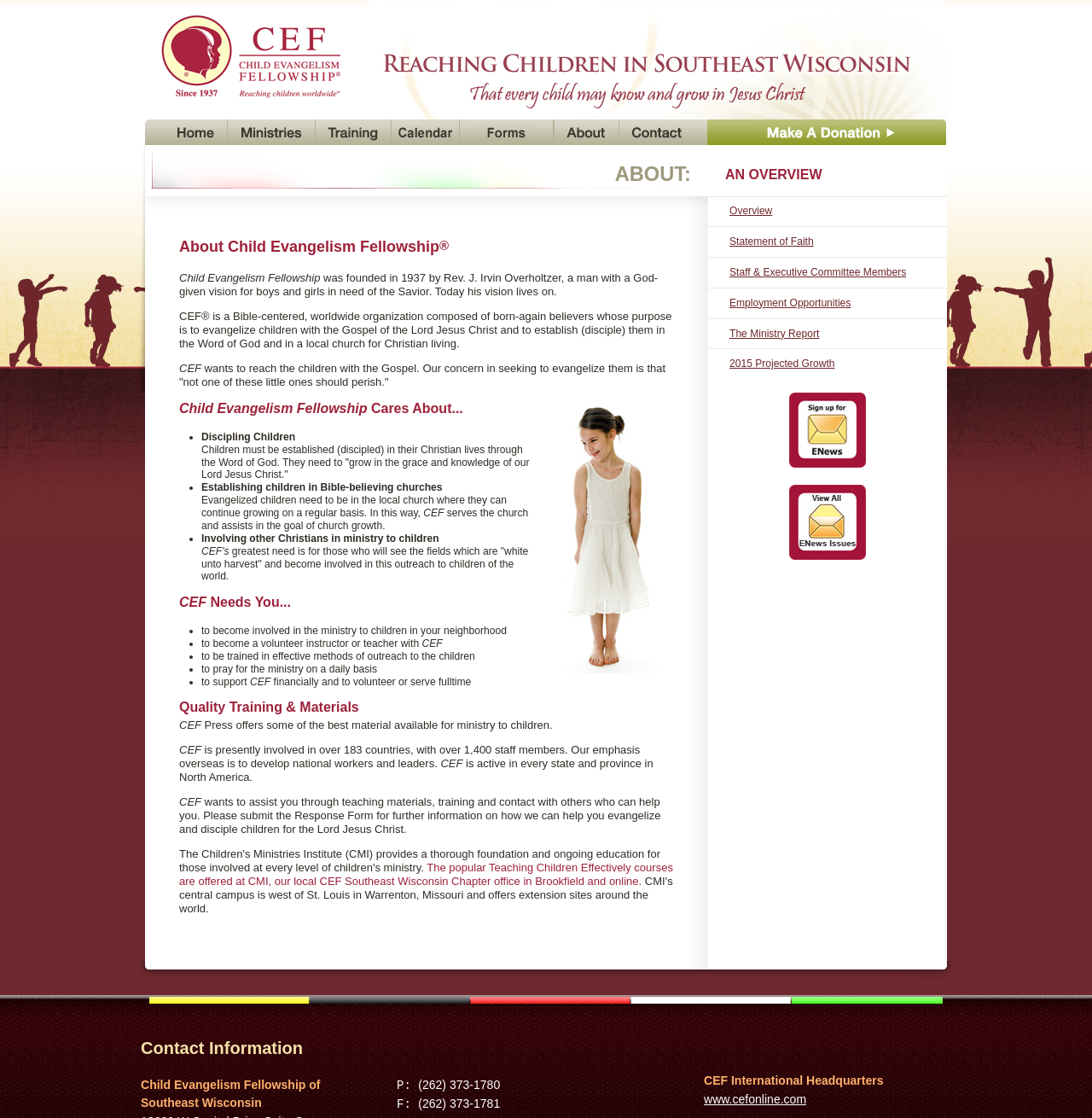Identify the bounding box coordinates necessary to click and complete the given instruction: "Contact Child Evangelism Fellowship of Southeast Wisconsin".

[0.129, 0.964, 0.293, 0.992]